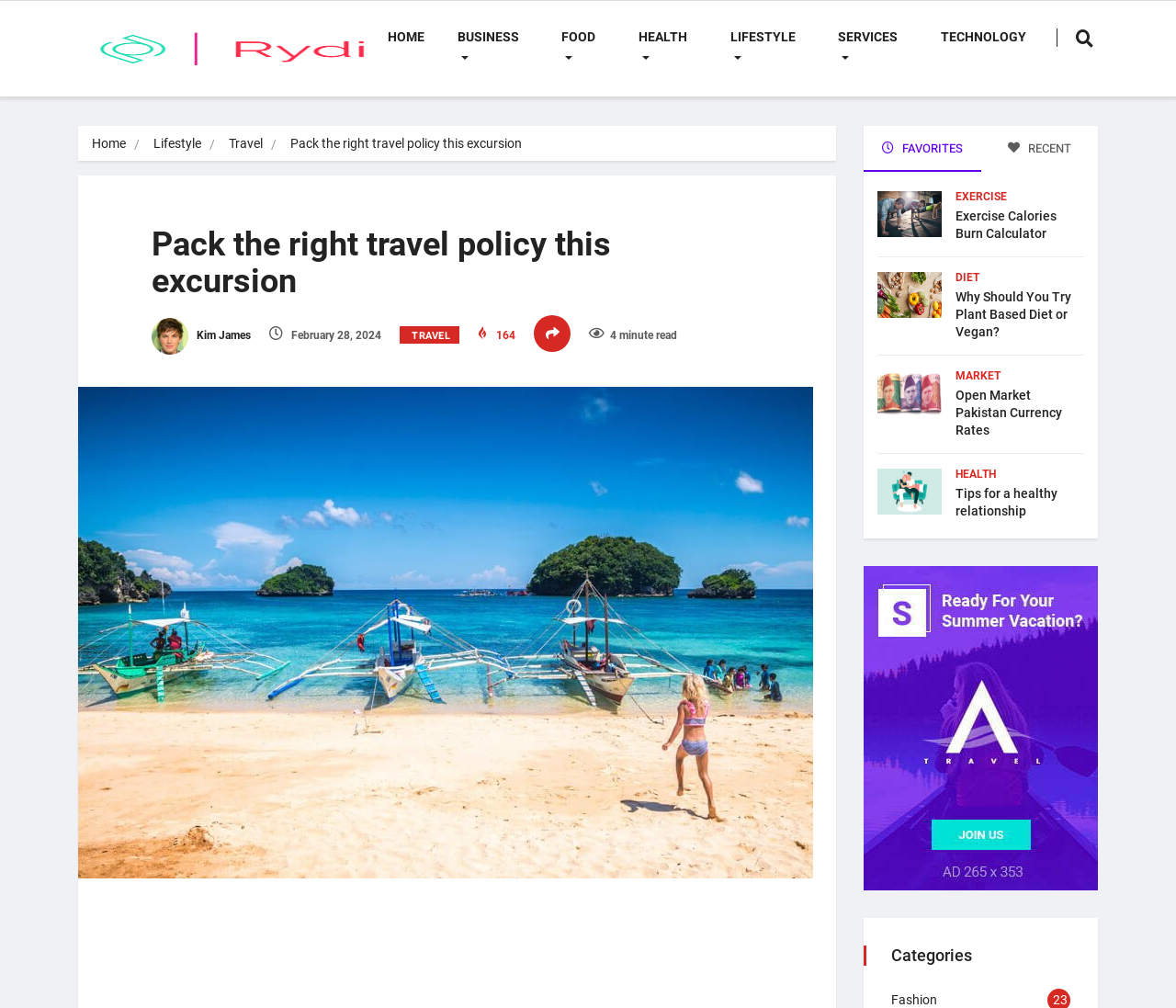Identify and generate the primary title of the webpage.

Pack the right travel policy this excursion